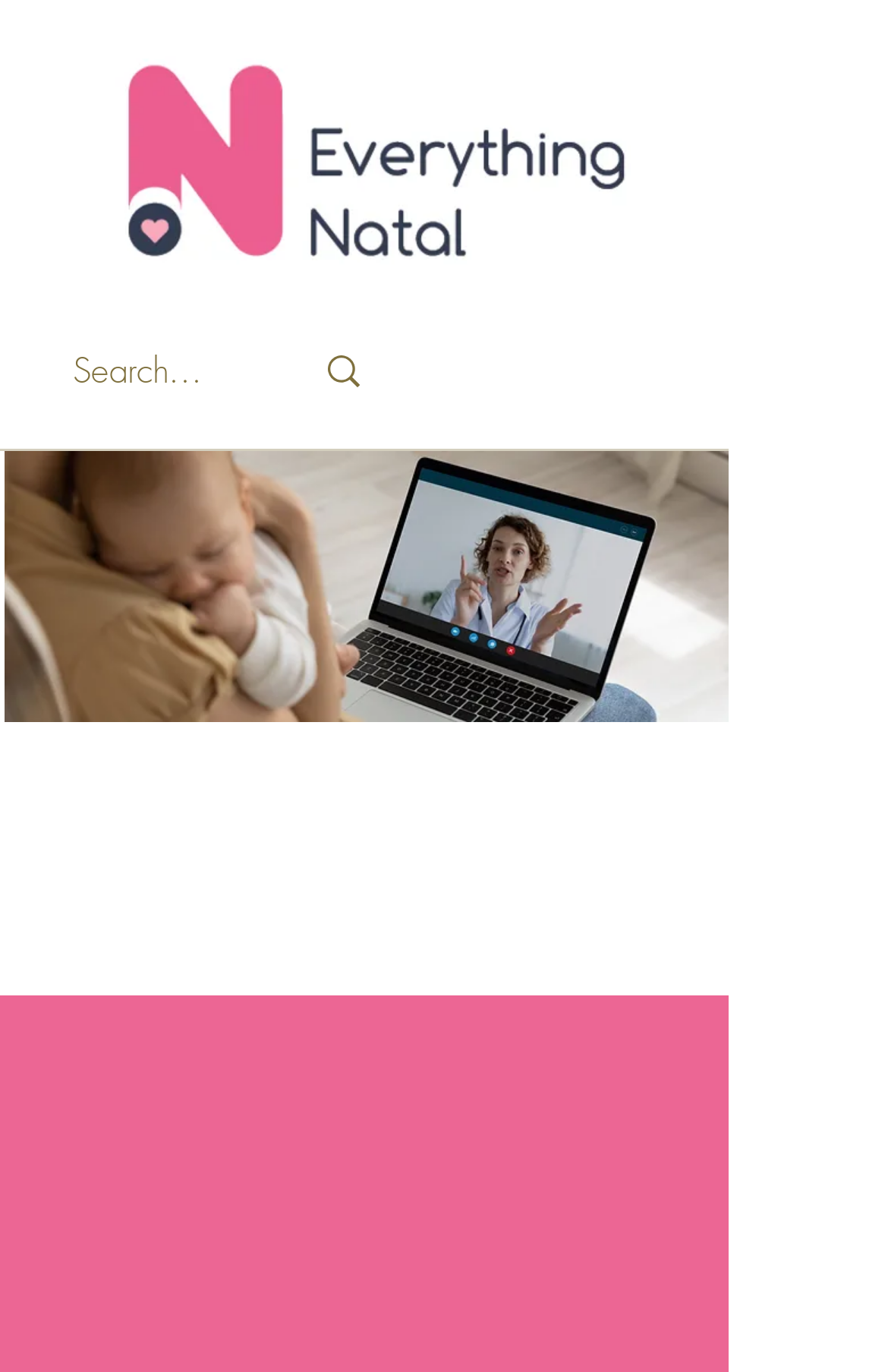What is the theme of the image on the top-right section?
Using the visual information, respond with a single word or phrase.

Natal courses